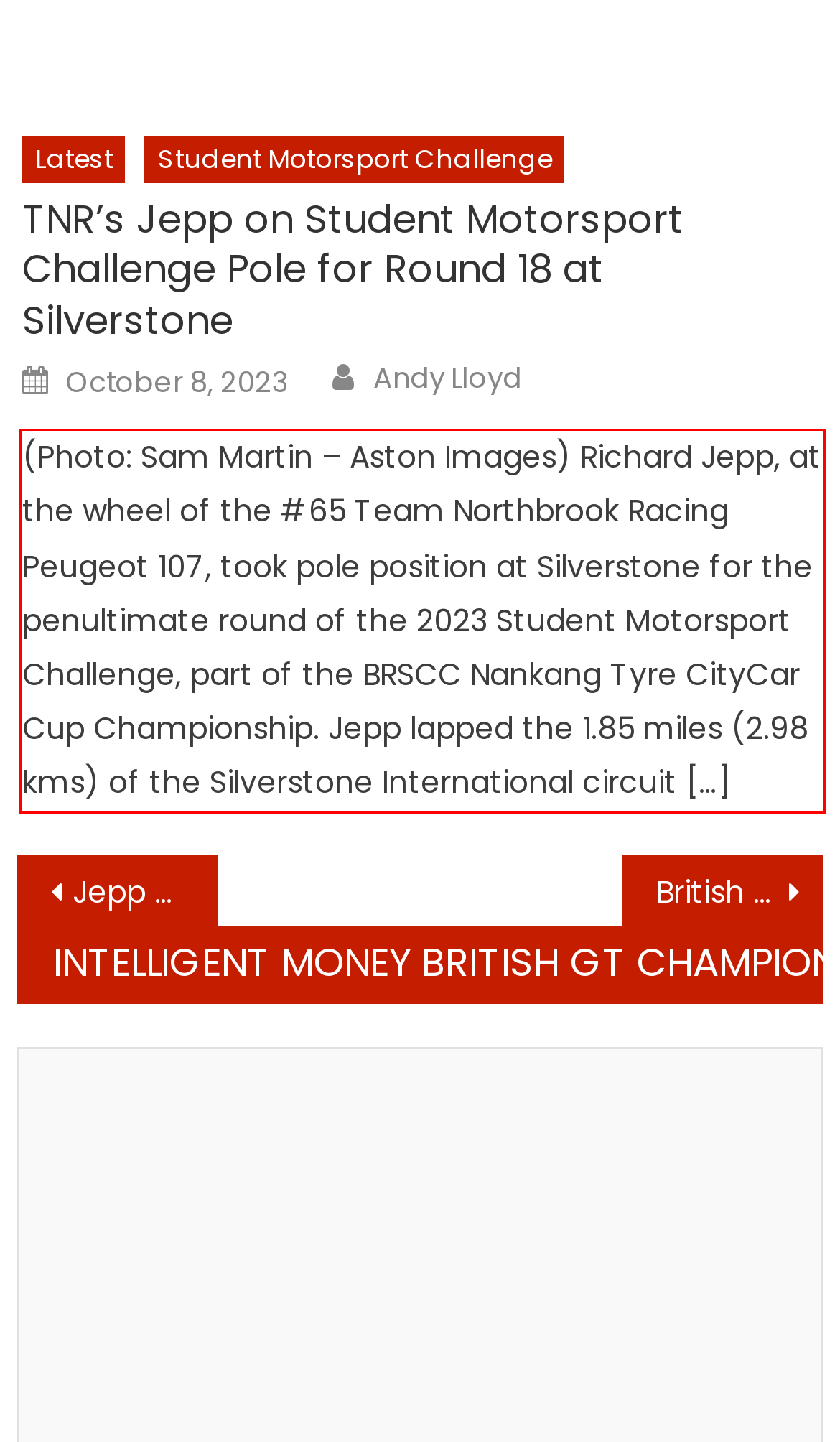Given a webpage screenshot, identify the text inside the red bounding box using OCR and extract it.

(Photo: Sam Martin – Aston Images) Richard Jepp, at the wheel of the #65 Team Northbrook Racing Peugeot 107, took pole position at Silverstone for the penultimate round of the 2023 Student Motorsport Challenge, part of the BRSCC Nankang Tyre CityCar Cup Championship. Jepp lapped the 1.85 miles (2.98 kms) of the Silverstone International circuit […]